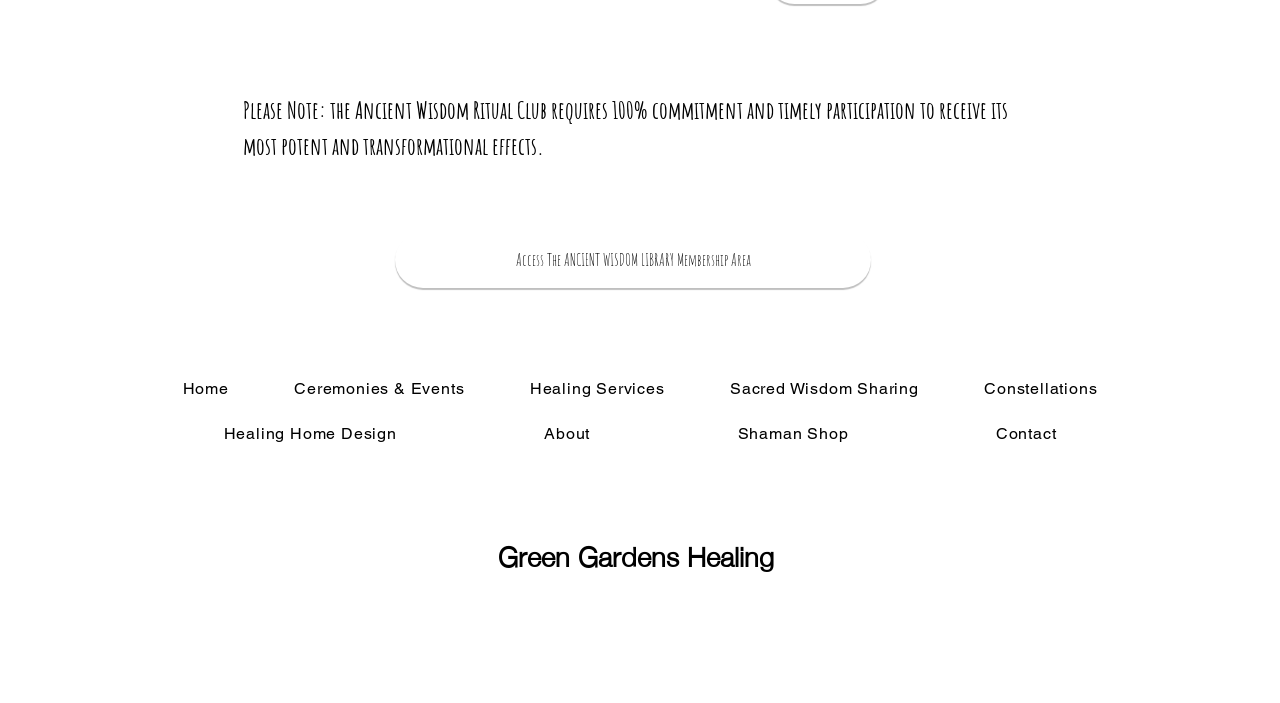Identify the bounding box coordinates of the section that should be clicked to achieve the task described: "Go to Home".

[0.117, 0.527, 0.204, 0.579]